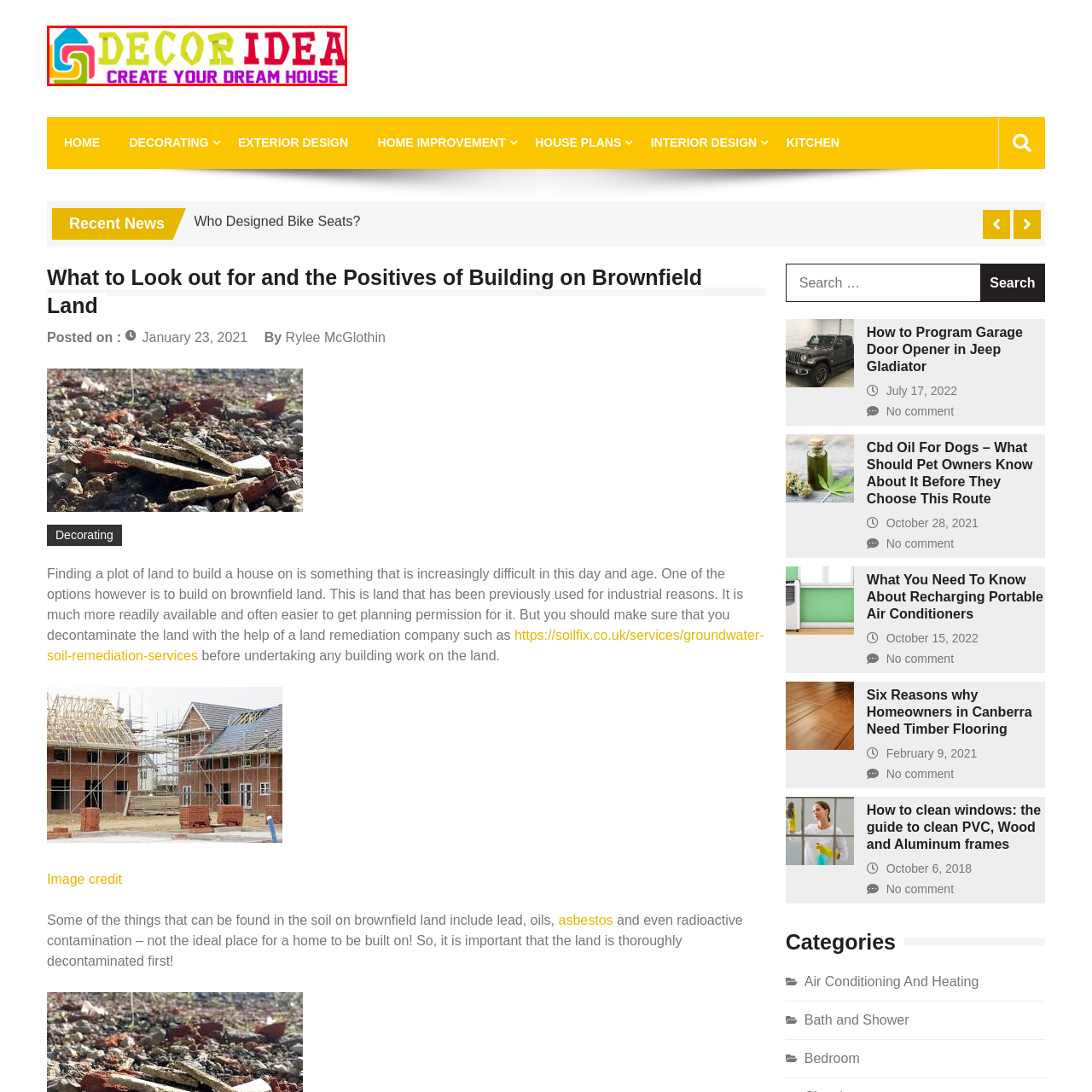What is the color of the house icon?
Focus on the area within the red boundary in the image and answer the question with one word or a short phrase.

Not specified